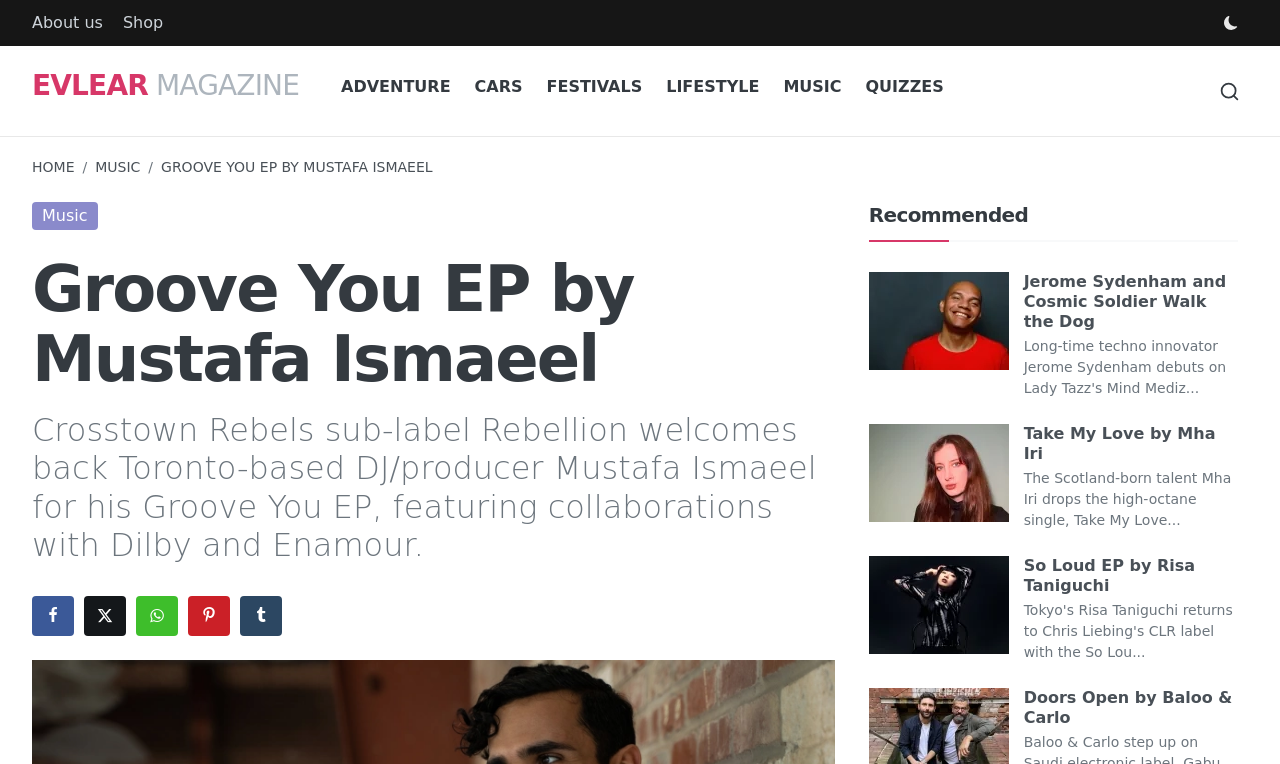Please predict the bounding box coordinates of the element's region where a click is necessary to complete the following instruction: "Check out Jerome Sydenham and Cosmic Soldier Walk the Dog". The coordinates should be represented by four float numbers between 0 and 1, i.e., [left, top, right, bottom].

[0.679, 0.356, 0.788, 0.484]